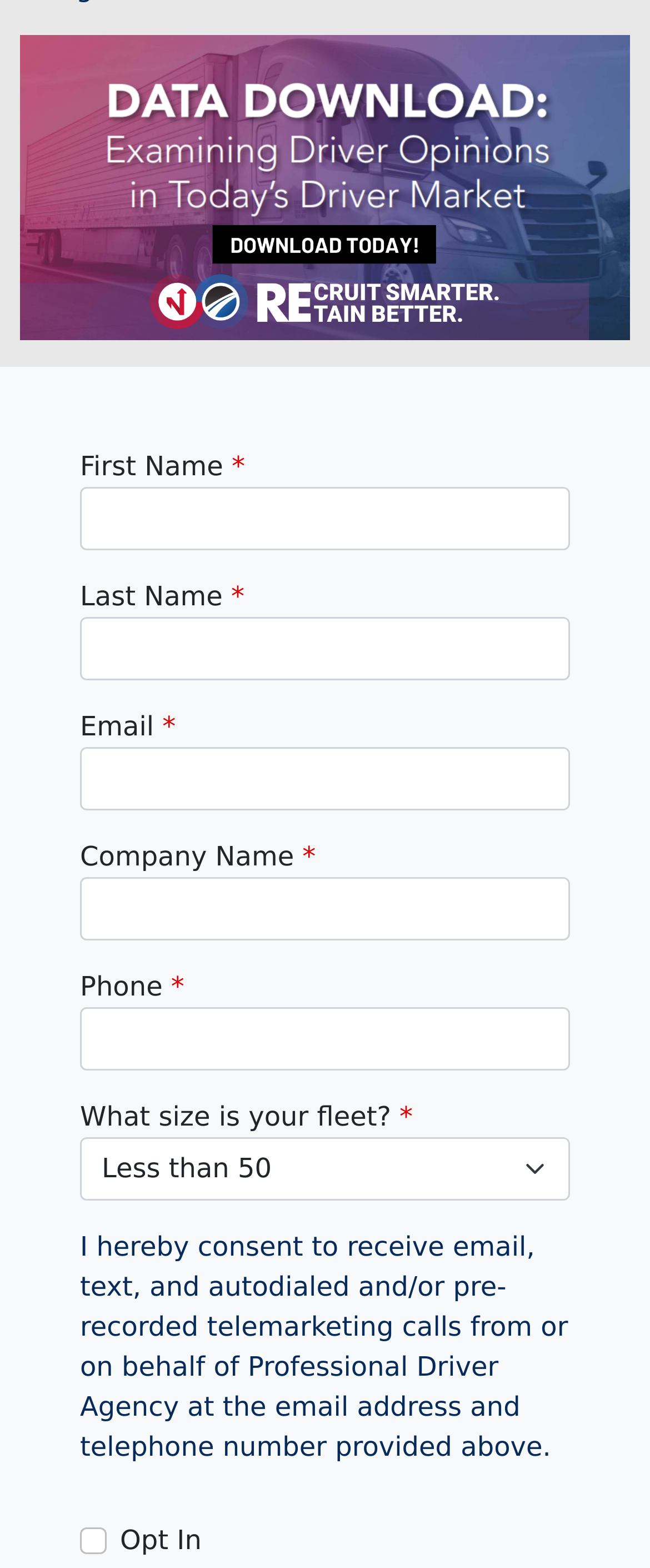Determine the bounding box coordinates of the region that needs to be clicked to achieve the task: "Check opt-in".

[0.123, 0.974, 0.164, 0.991]